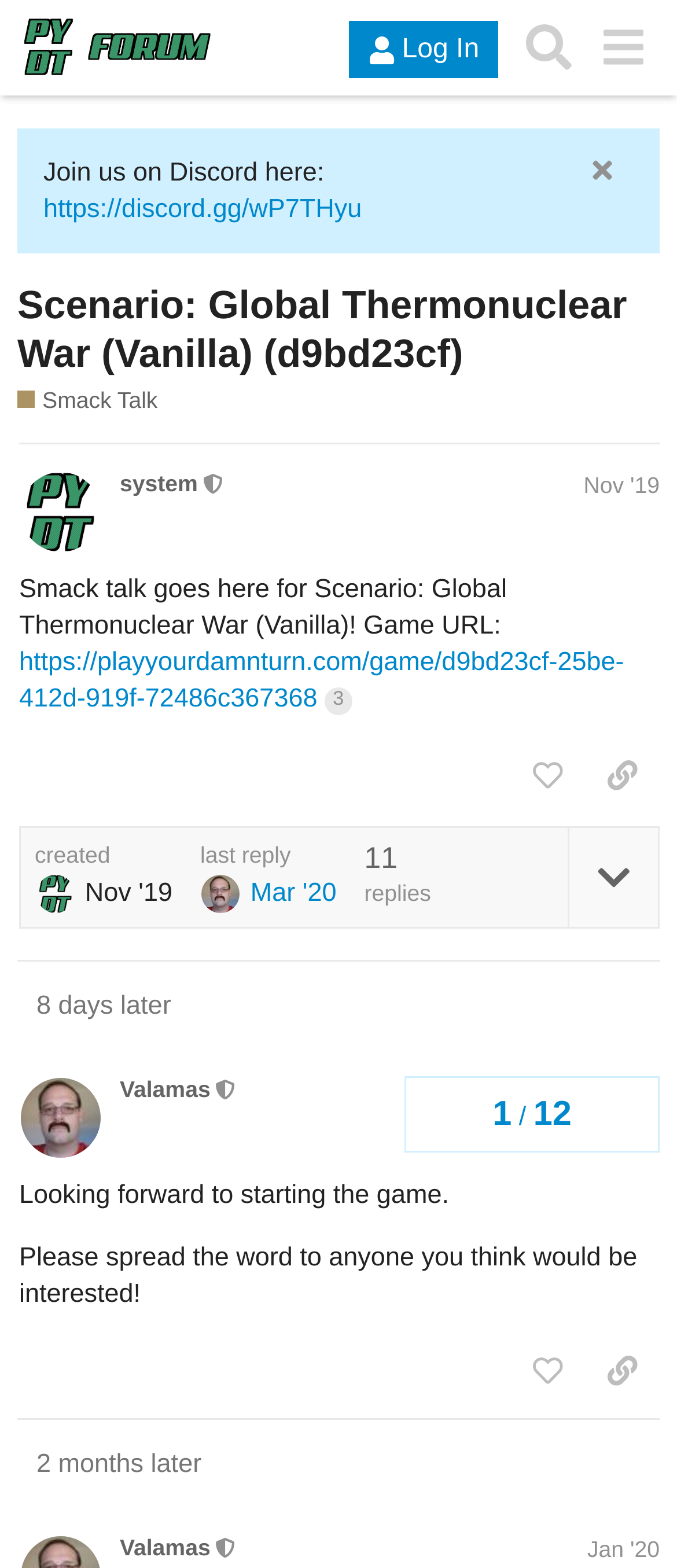Reply to the question with a single word or phrase:
How many clicks does the game URL have?

3